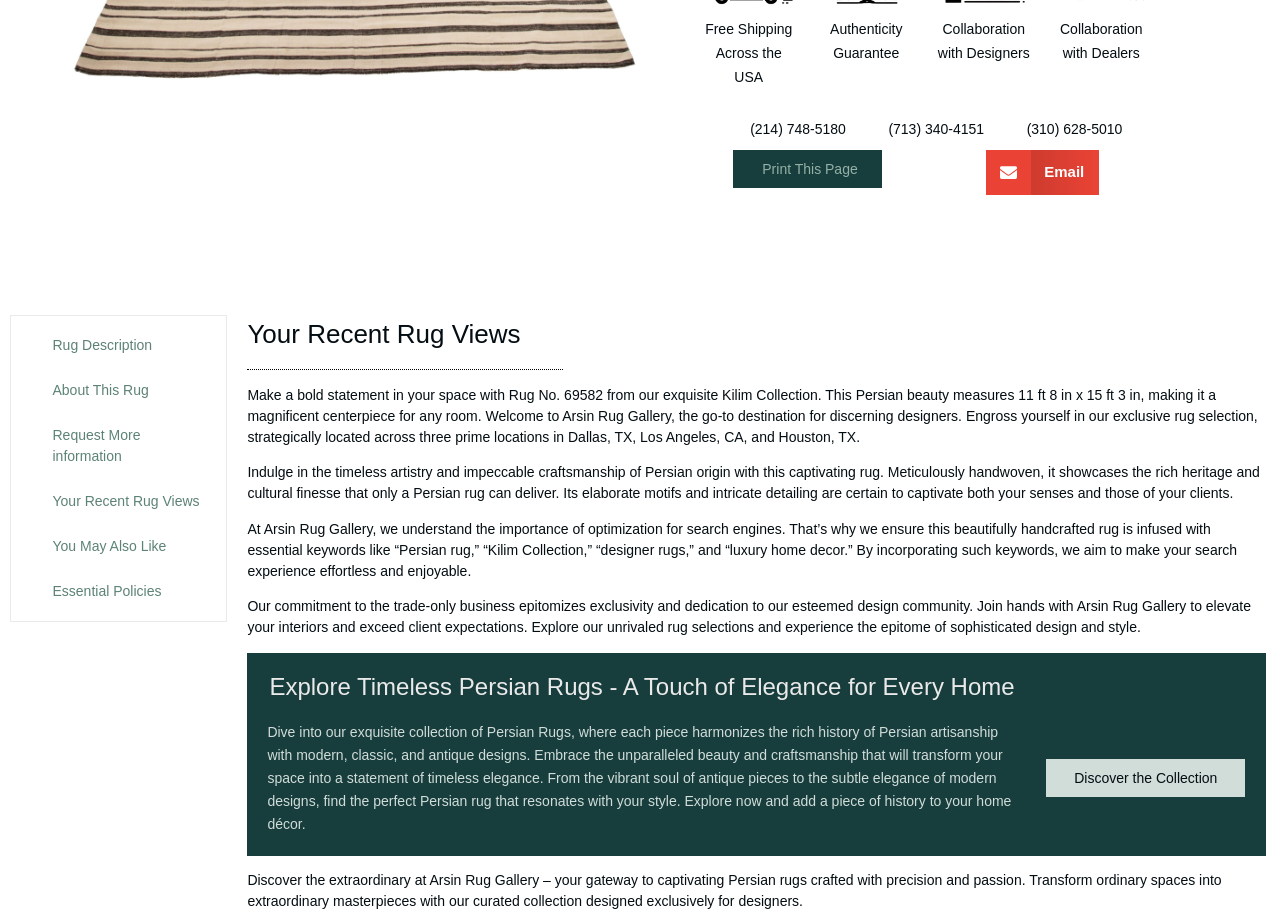What is the size of the rug?
Please answer the question with as much detail as possible using the screenshot.

I found the size of the rug by reading the StaticText element that describes the rug. According to the text, the rug measures 11 ft 8 in x 15 ft 3 in.